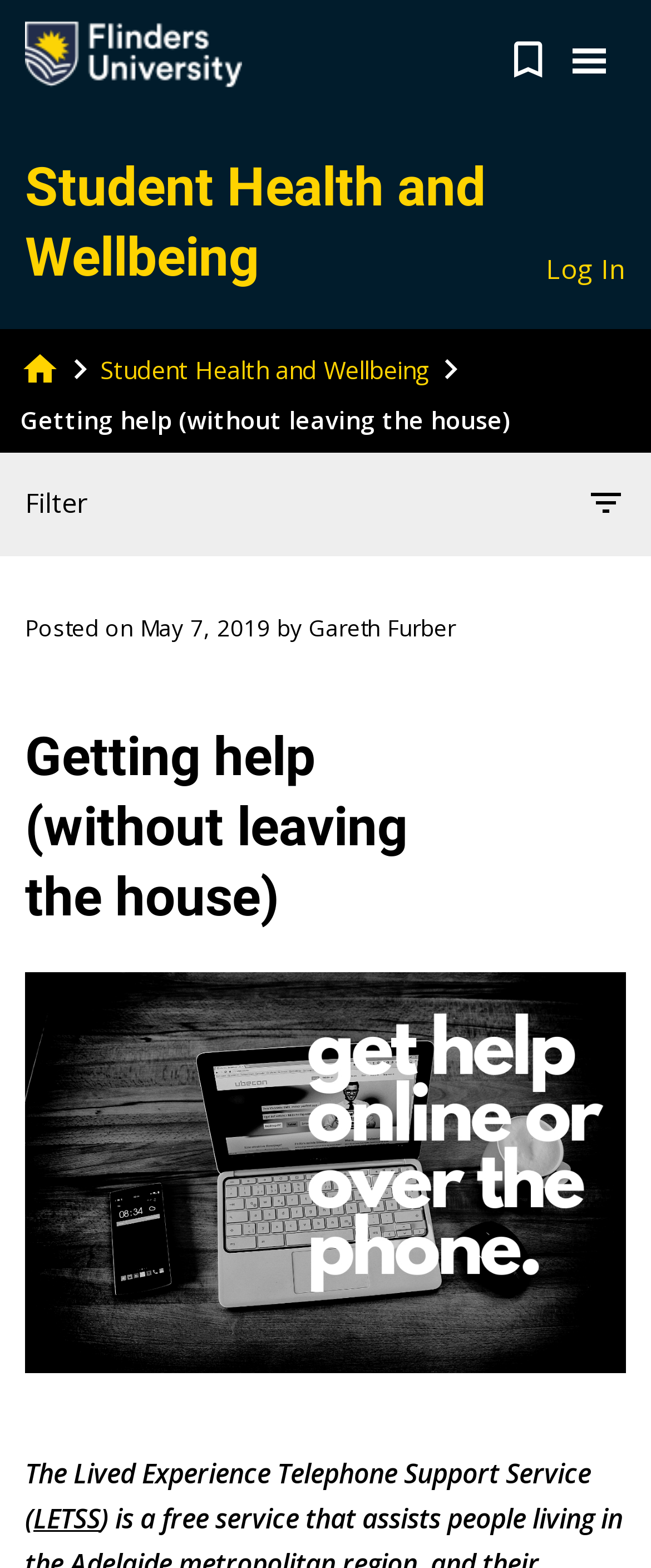Extract the bounding box coordinates for the HTML element that matches this description: "parent_node: TV & Movies". The coordinates should be four float numbers between 0 and 1, i.e., [left, top, right, bottom].

None